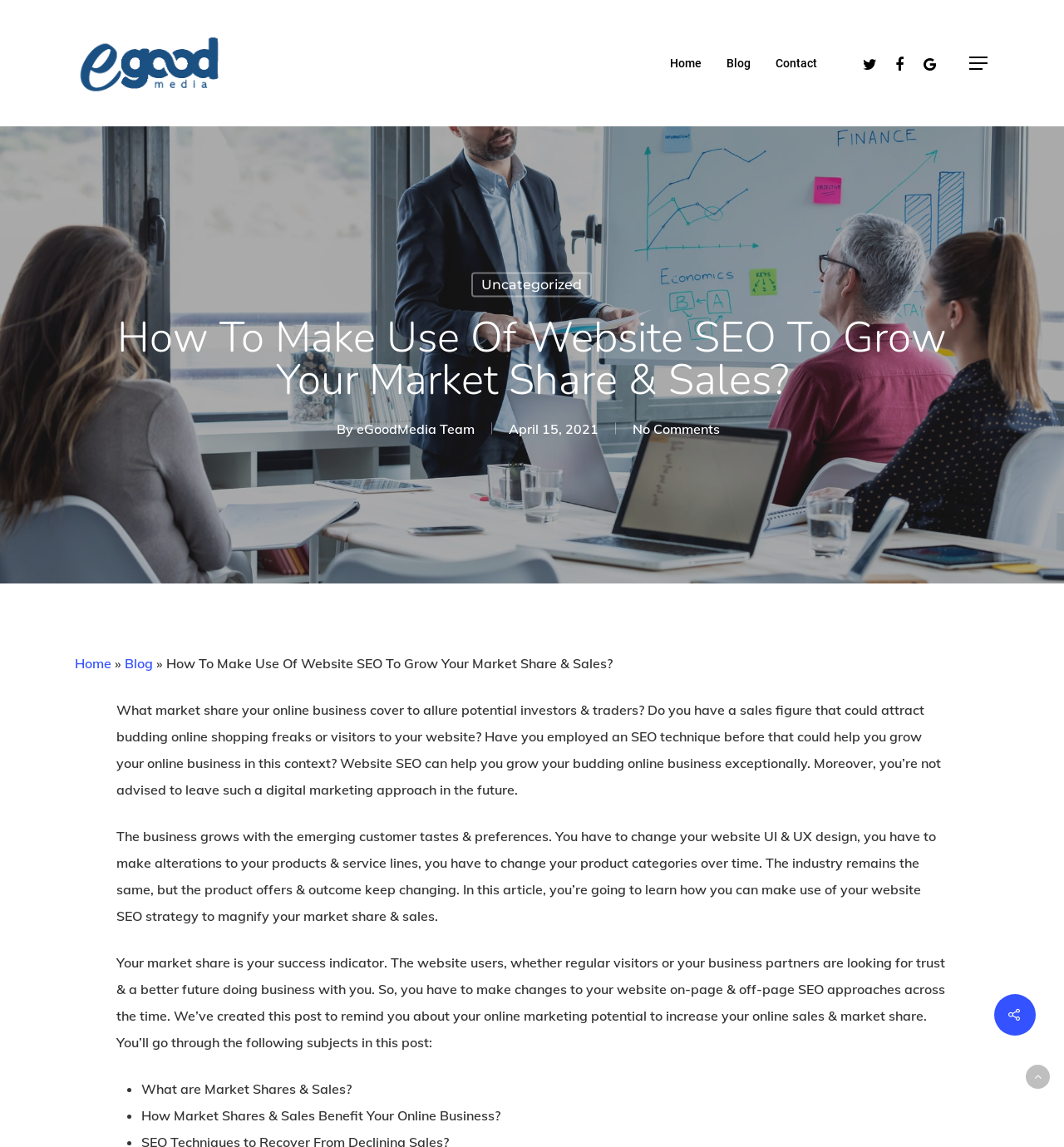Determine the bounding box for the UI element that matches this description: "alt="eGoodMedia | Digital Media Agency"".

[0.07, 0.026, 0.211, 0.084]